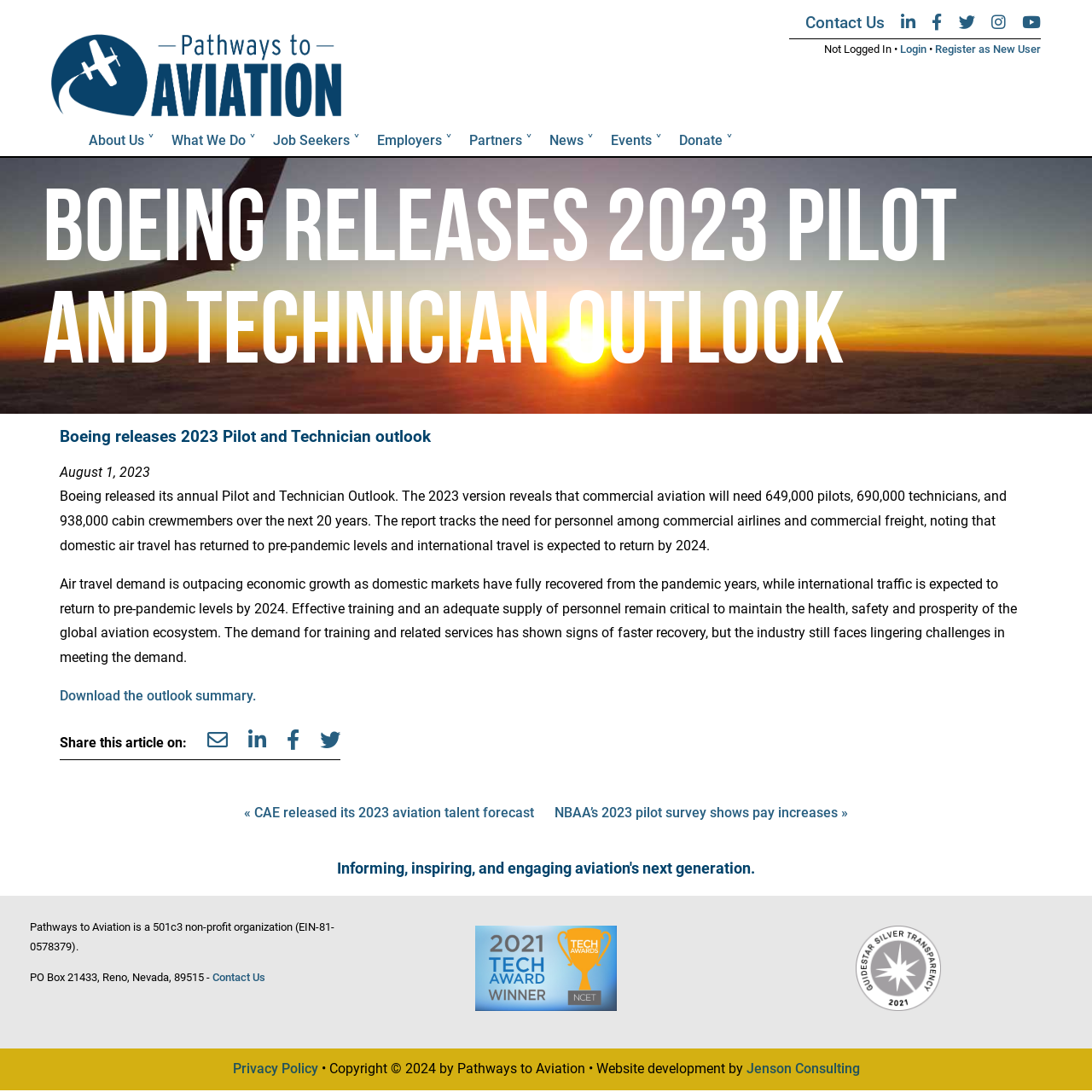Identify the bounding box coordinates for the UI element that matches this description: "What We Do".

[0.149, 0.114, 0.242, 0.143]